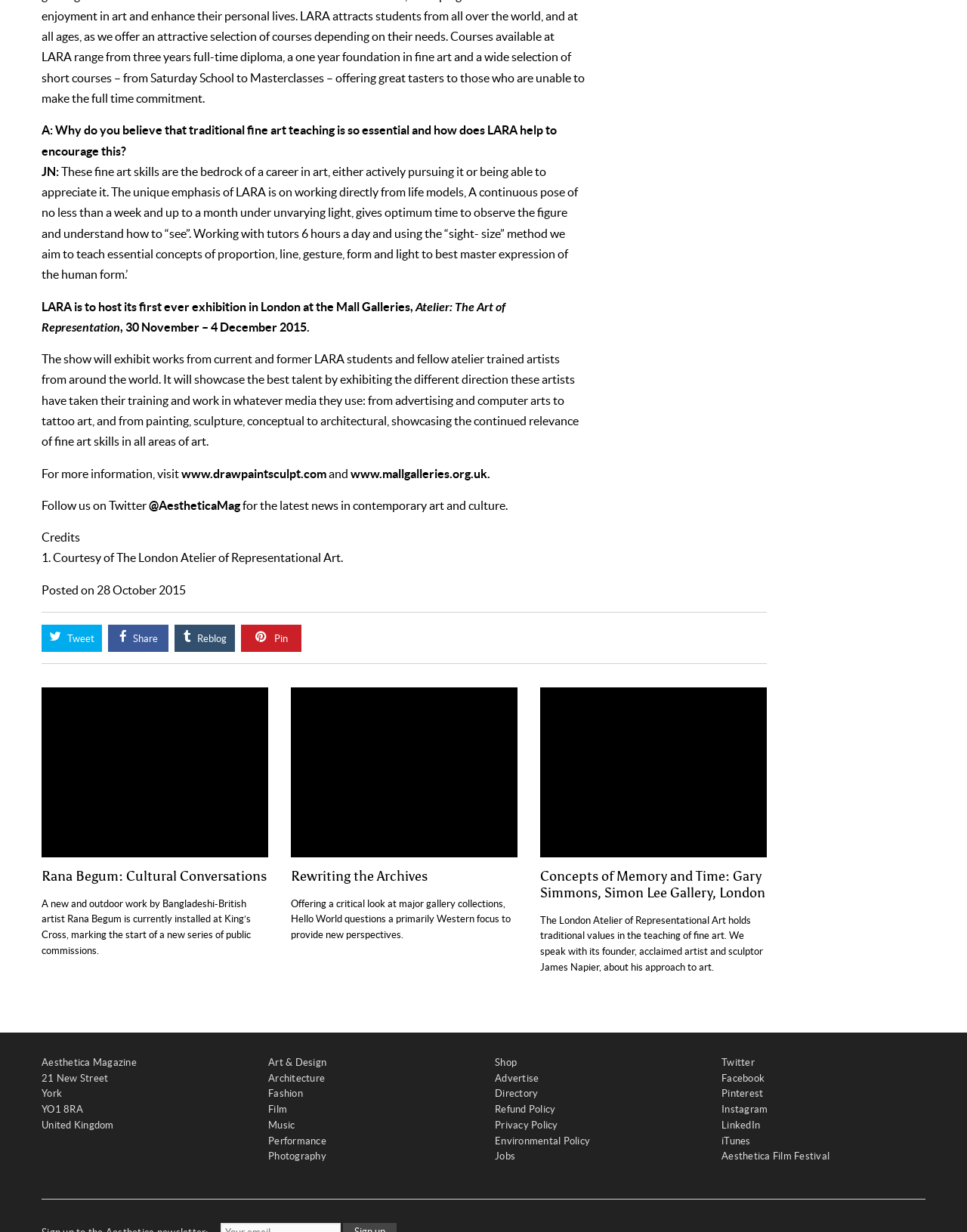Using the information in the image, give a detailed answer to the following question: How many social media links are present in the footer?

The footer of the webpage contains links to various social media platforms, including Twitter, Facebook, Pinterest, Instagram, LinkedIn, iTunes, and Aesthetica Film Festival, which totals to 7 social media links.